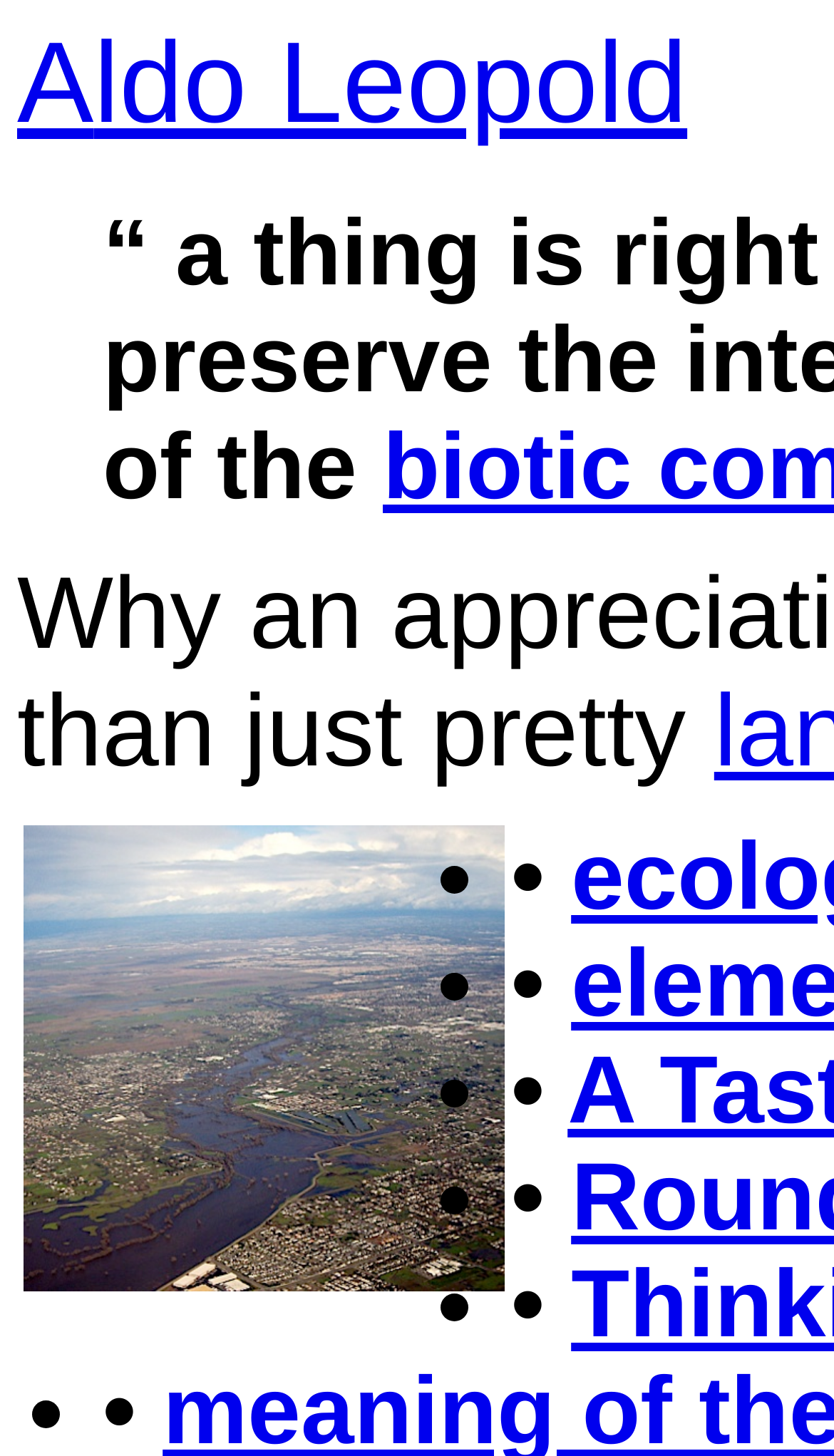What is the vertical position of the image relative to the link 'Aldo Leopold'?
Respond to the question with a single word or phrase according to the image.

Below